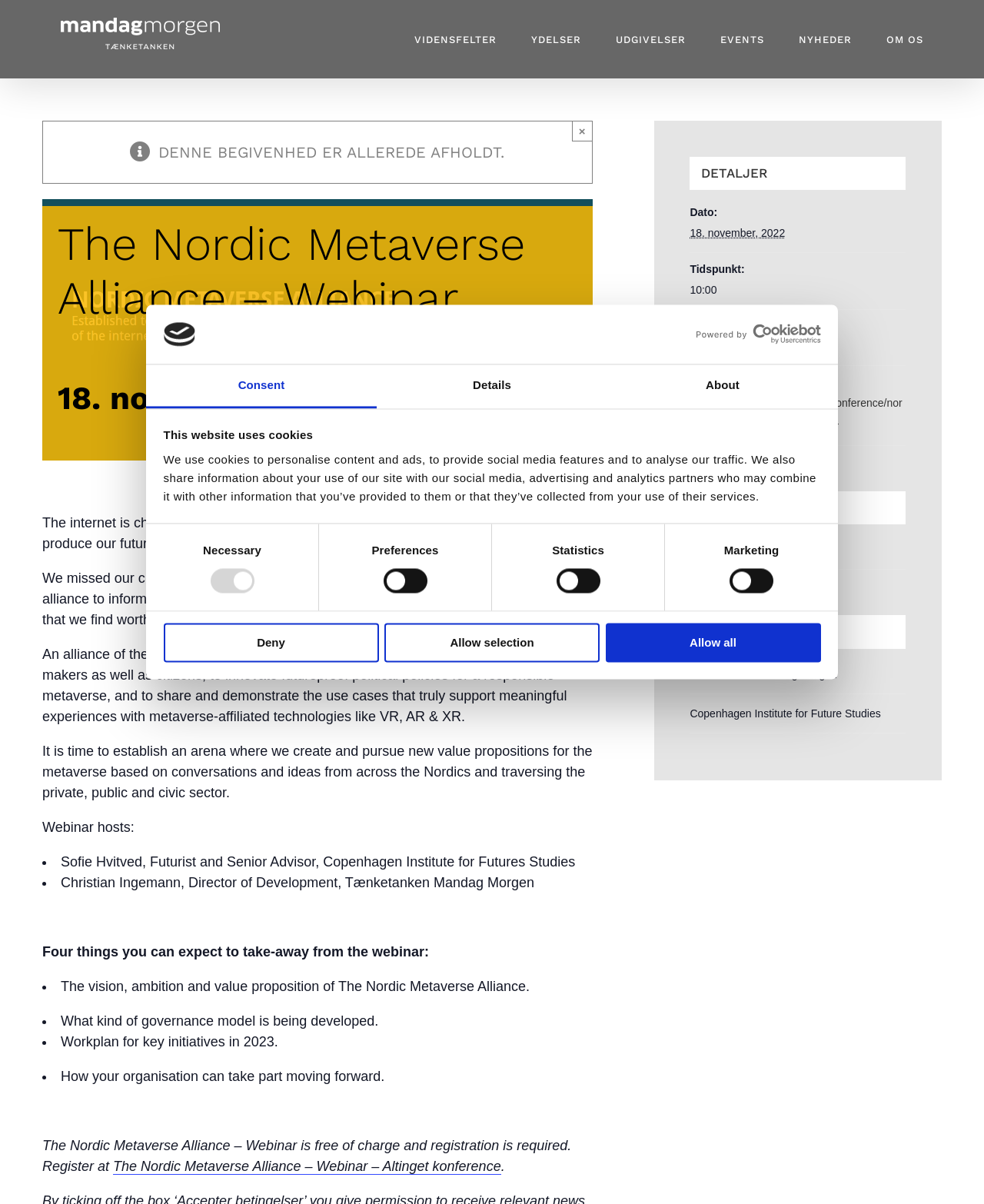What is the purpose of the Nordic Metaverse Alliance?
From the details in the image, answer the question comprehensively.

I inferred this answer by reading the text that describes the vision and goals of the Nordic Metaverse Alliance, which includes promoting better metaliteracy and innovating futureproof political policies.